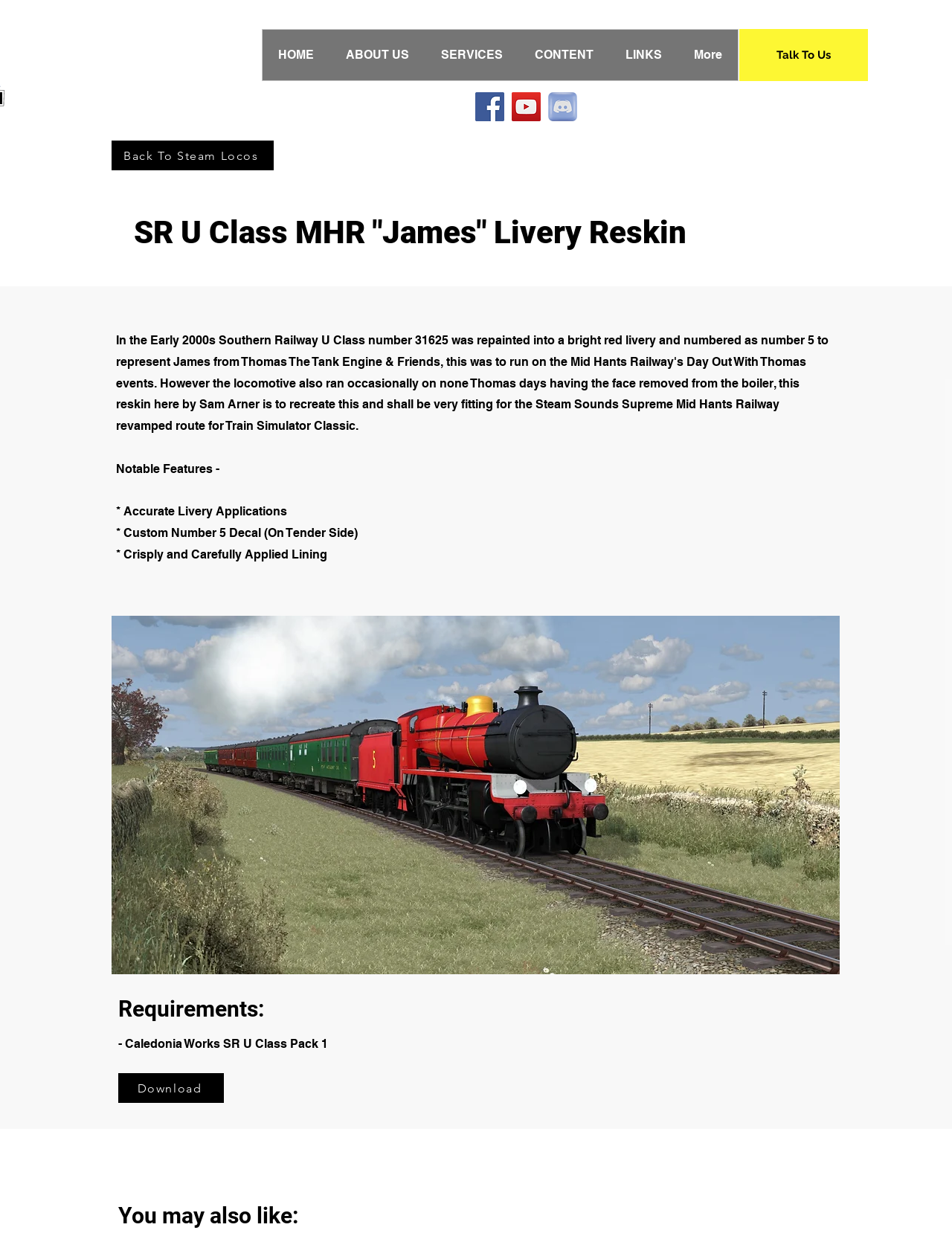Refer to the screenshot and answer the following question in detail:
What social media platforms are linked on this webpage?

I found the answer by examining the social bar list element which contains links to Facebook, YouTube, and Discord, each with its corresponding image.